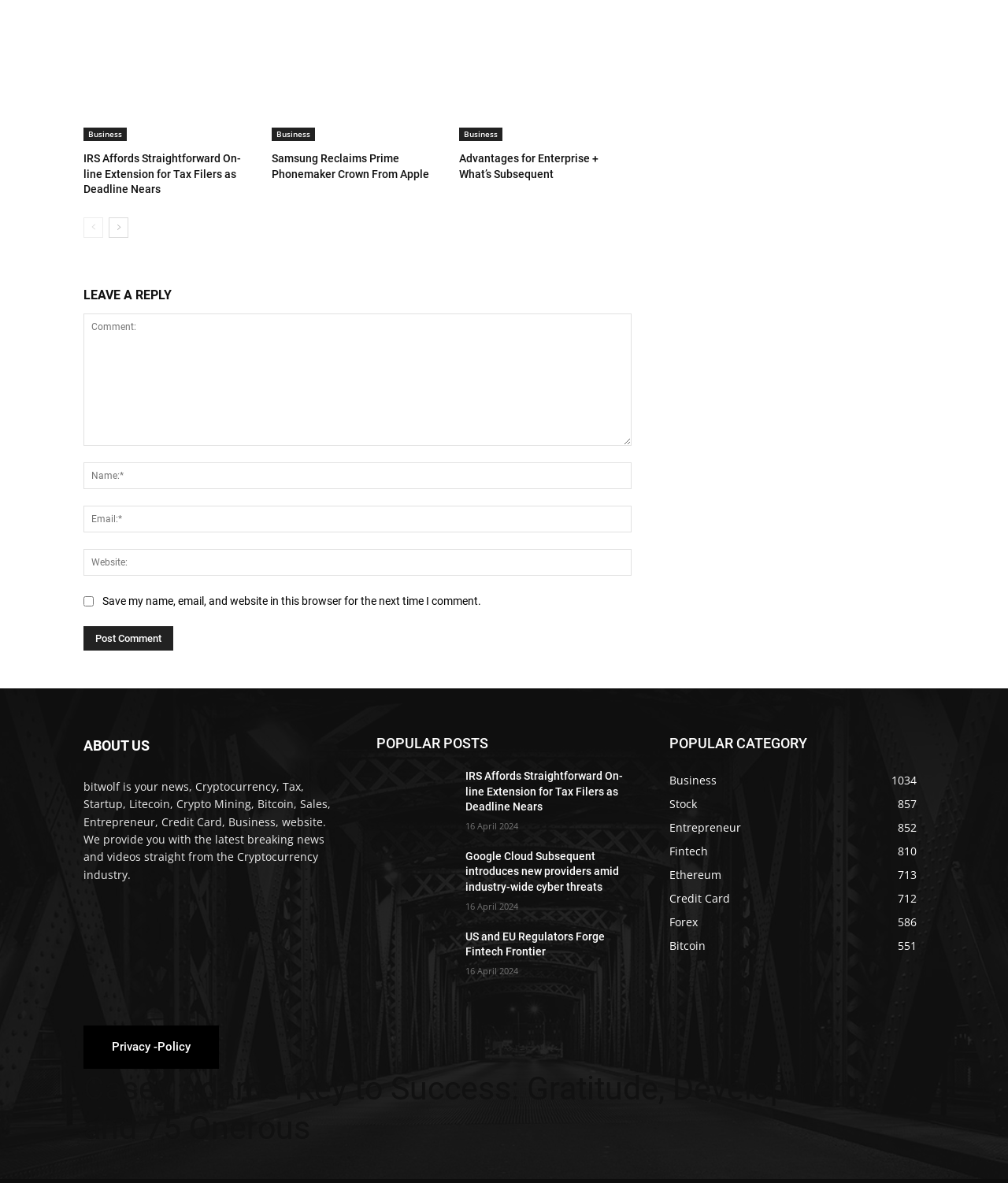Provide the bounding box coordinates in the format (top-left x, top-left y, bottom-right x, bottom-right y). All values are floating point numbers between 0 and 1. Determine the bounding box coordinate of the UI element described as: Forex586

[0.664, 0.771, 0.692, 0.783]